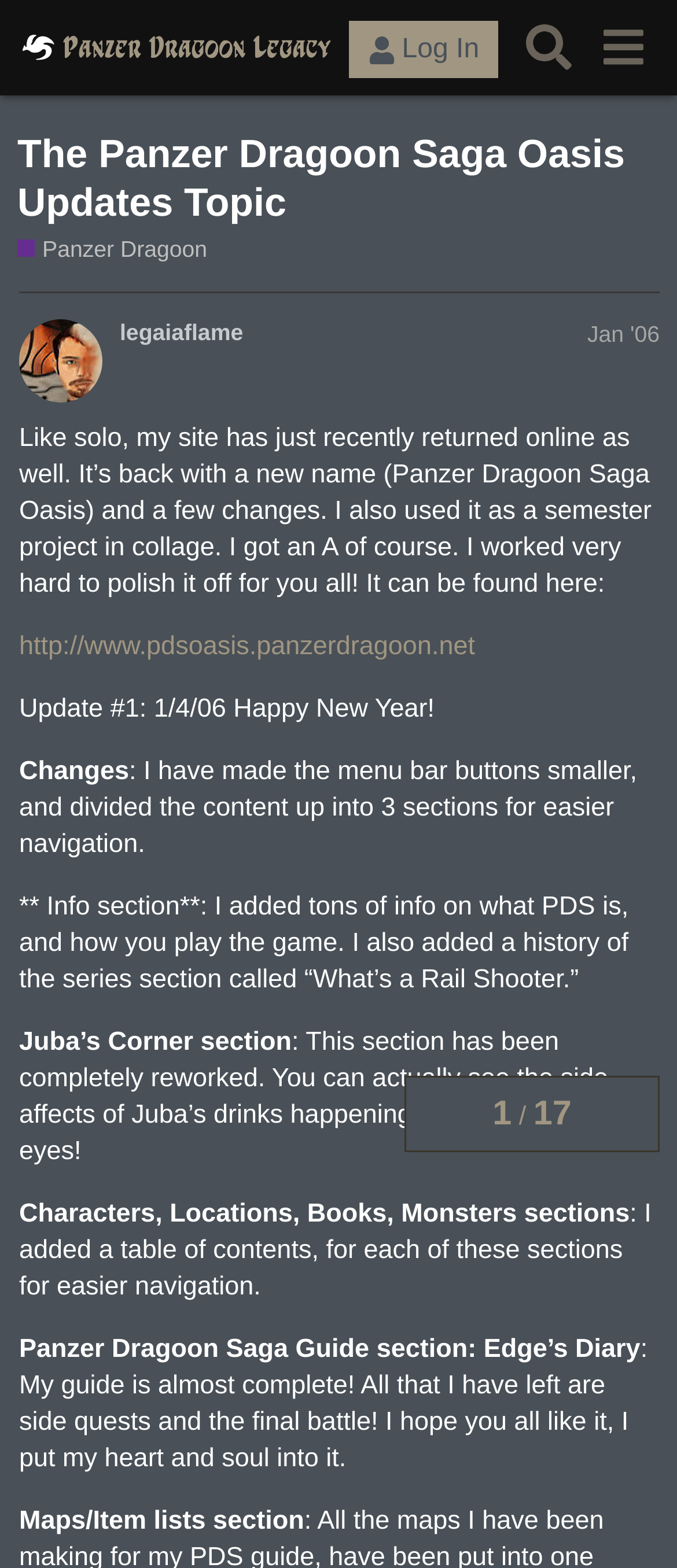What is the purpose of the 'Panzer Dragoon Saga Guide section'?
Can you offer a detailed and complete answer to this question?

The purpose of the 'Panzer Dragoon Saga Guide section' is to provide Edge’s Diary, as mentioned in the text 'Panzer Dragoon Saga Guide section: Edge’s Diary'.